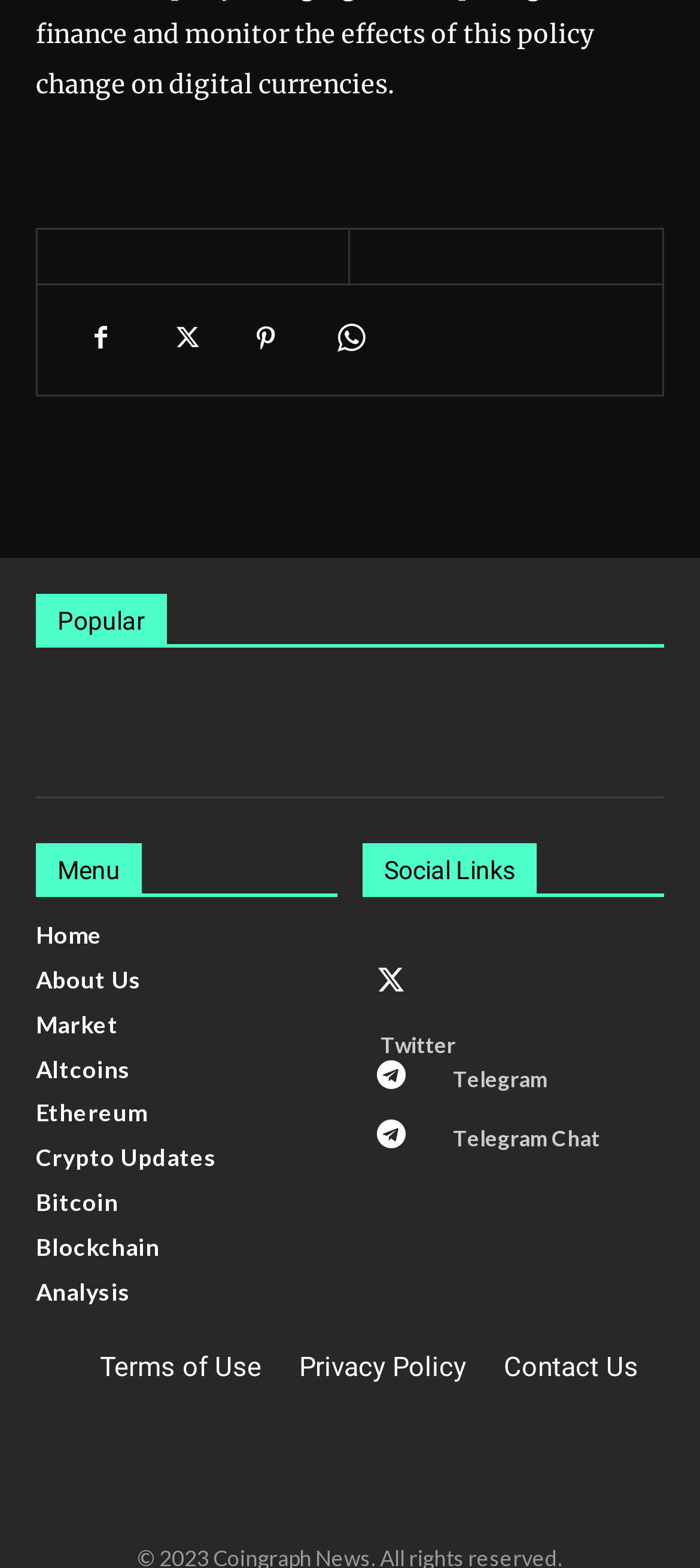Kindly determine the bounding box coordinates for the clickable area to achieve the given instruction: "Read Terms of Use".

[0.142, 0.861, 0.373, 0.882]